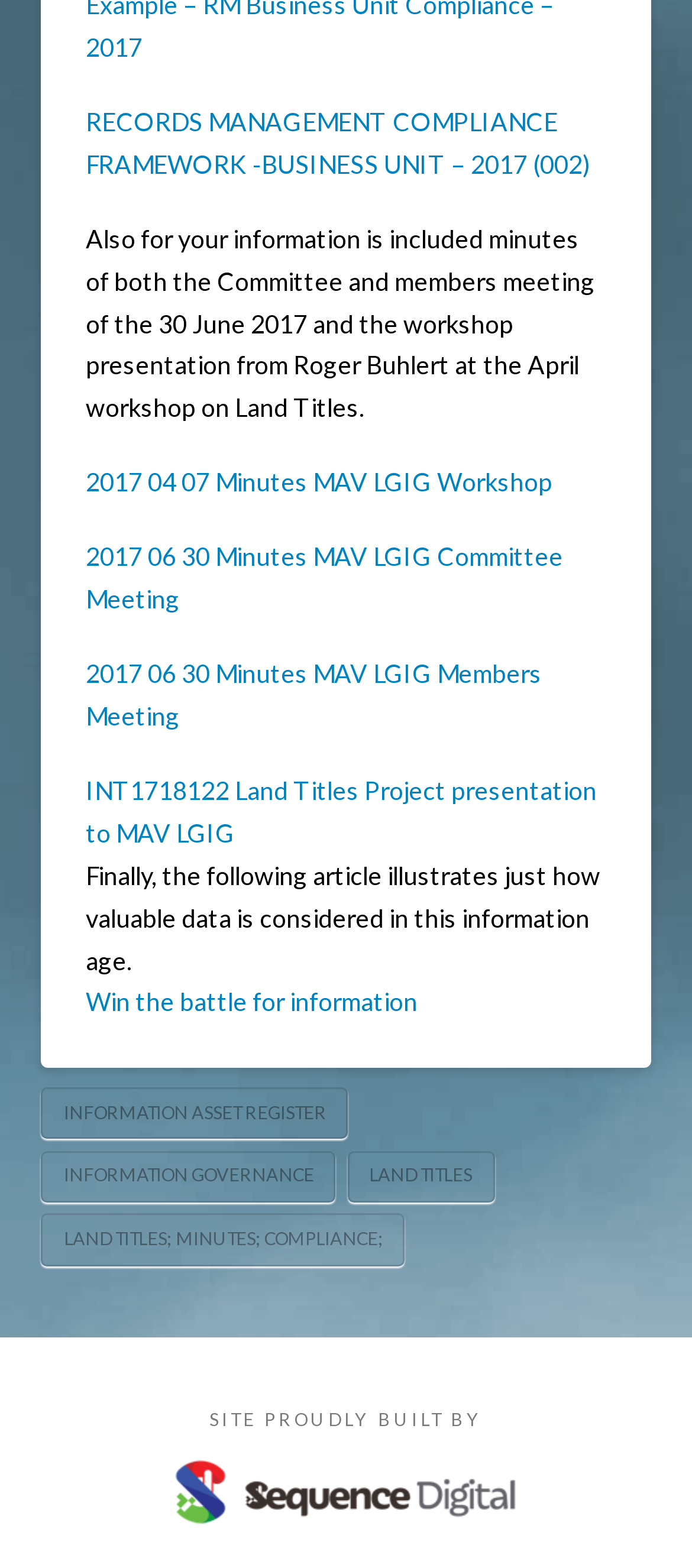Specify the bounding box coordinates of the region I need to click to perform the following instruction: "go to home page". The coordinates must be four float numbers in the range of 0 to 1, i.e., [left, top, right, bottom].

None